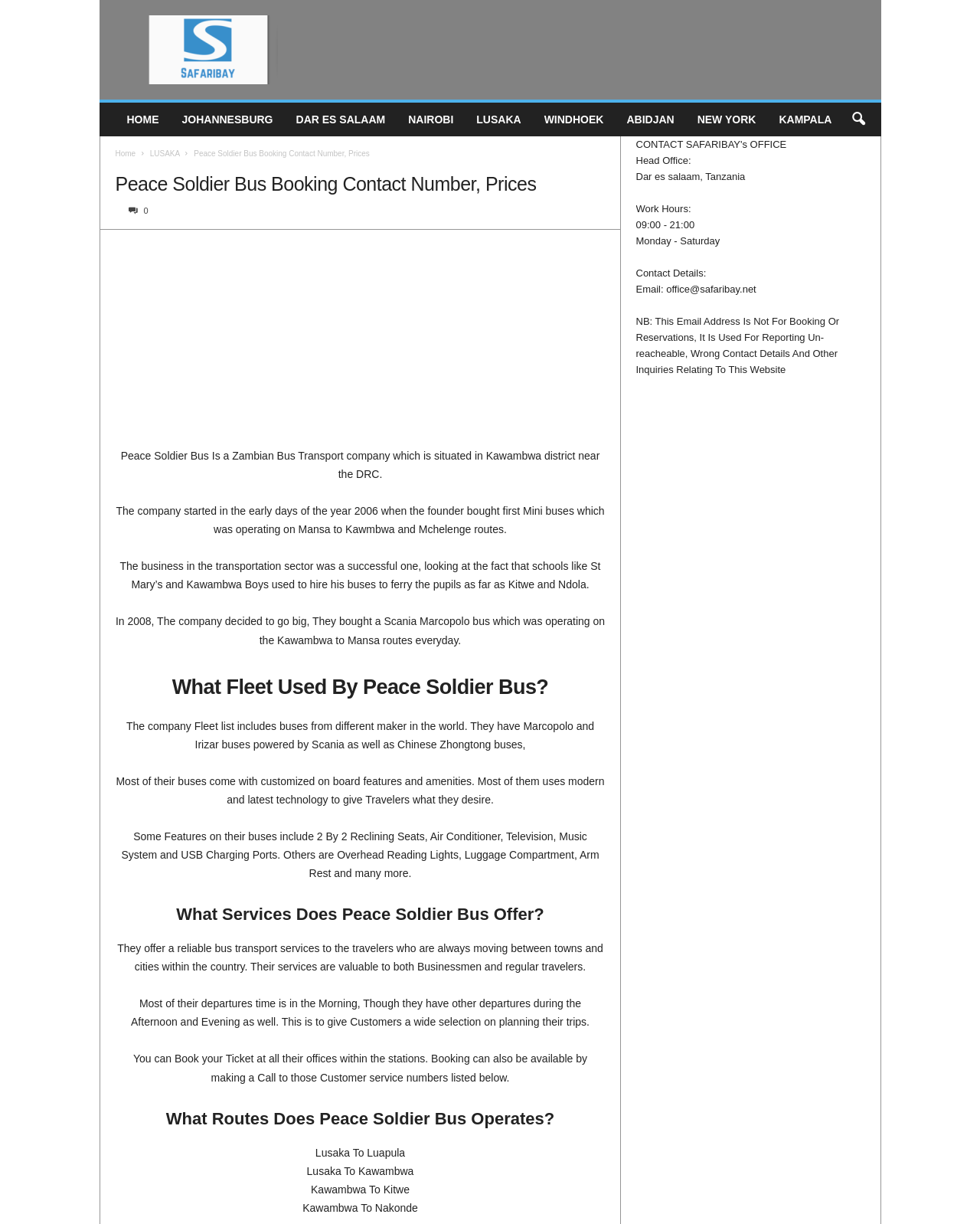Please identify the primary heading of the webpage and give its text content.

Peace Soldier Bus Booking Contact Number, Prices